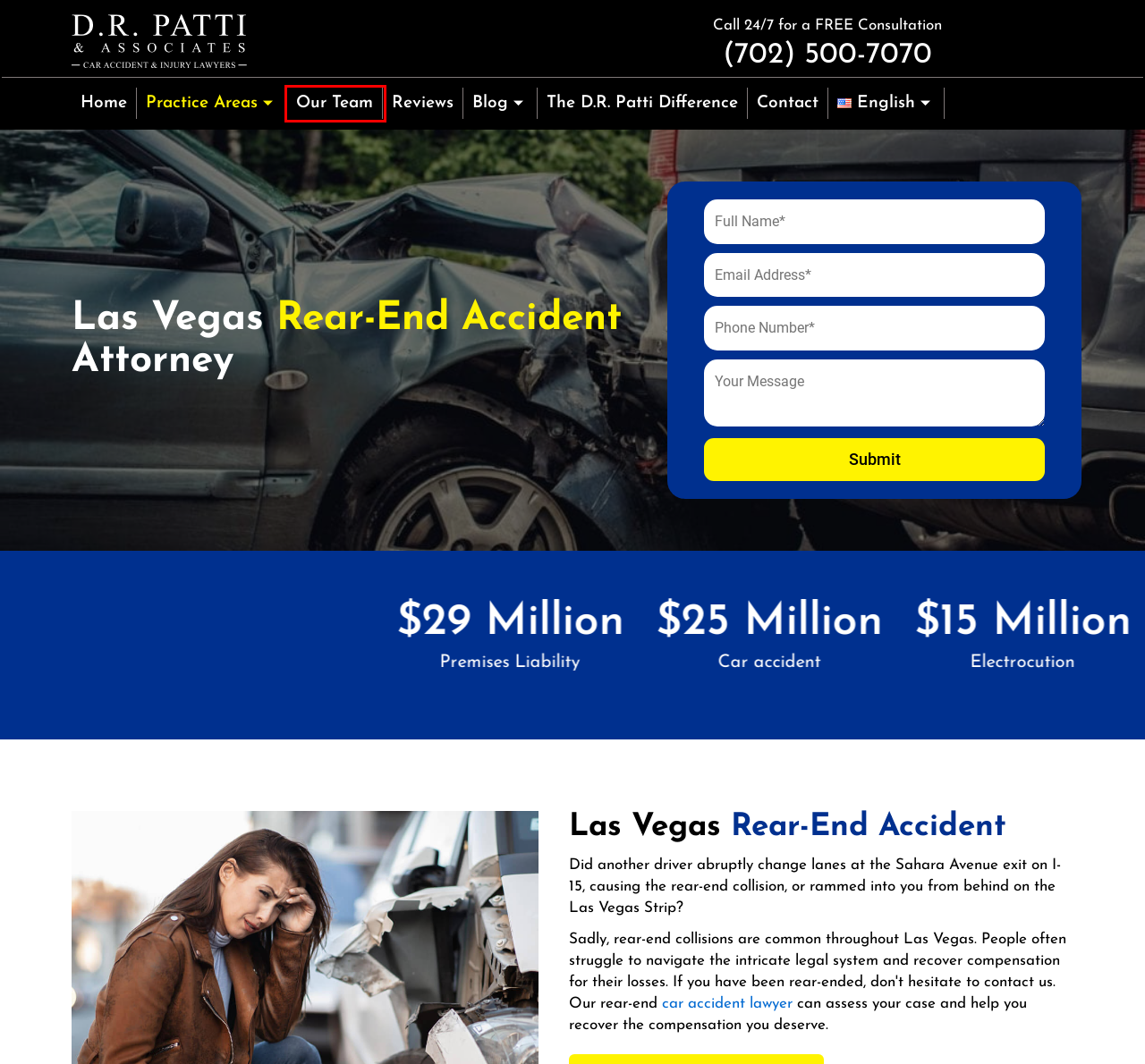Given a webpage screenshot featuring a red rectangle around a UI element, please determine the best description for the new webpage that appears after the element within the bounding box is clicked. The options are:
A. Contact D.R. Patti & Associates
B. The D.R. Patti Difference | D.R. Patti & Associates
C. D.R. Patti Reviews | D.R. Patti & Associates
D. Las Vegas Personal Injury & Car Accident Lawyer | D.R. Patti
E. D.R. Patti & Associates Team | D.R. Patti & Associates
F. Las Vegas Car Accident Lawyer | D.R. Patti & Associates
G. Legal News | D.R. Patti & Associates
H. NRS: CHAPTER 11 - LIMITATION OF ACTIONS

E